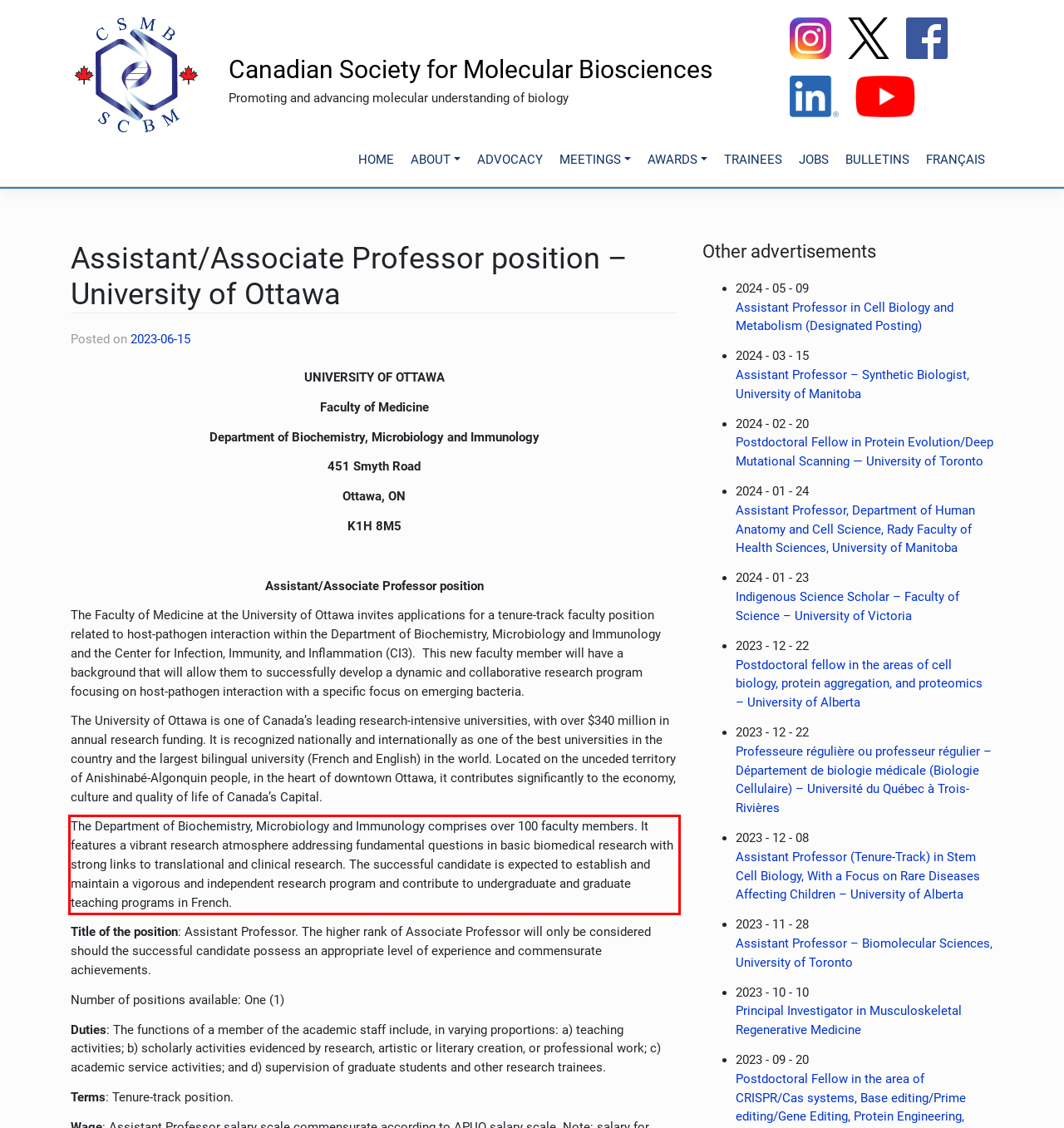Your task is to recognize and extract the text content from the UI element enclosed in the red bounding box on the webpage screenshot.

The Department of Biochemistry, Microbiology and Immunology comprises over 100 faculty members. It features a vibrant research atmosphere addressing fundamental questions in basic biomedical research with strong links to translational and clinical research. The successful candidate is expected to establish and maintain a vigorous and independent research program and contribute to undergraduate and graduate teaching programs in French.